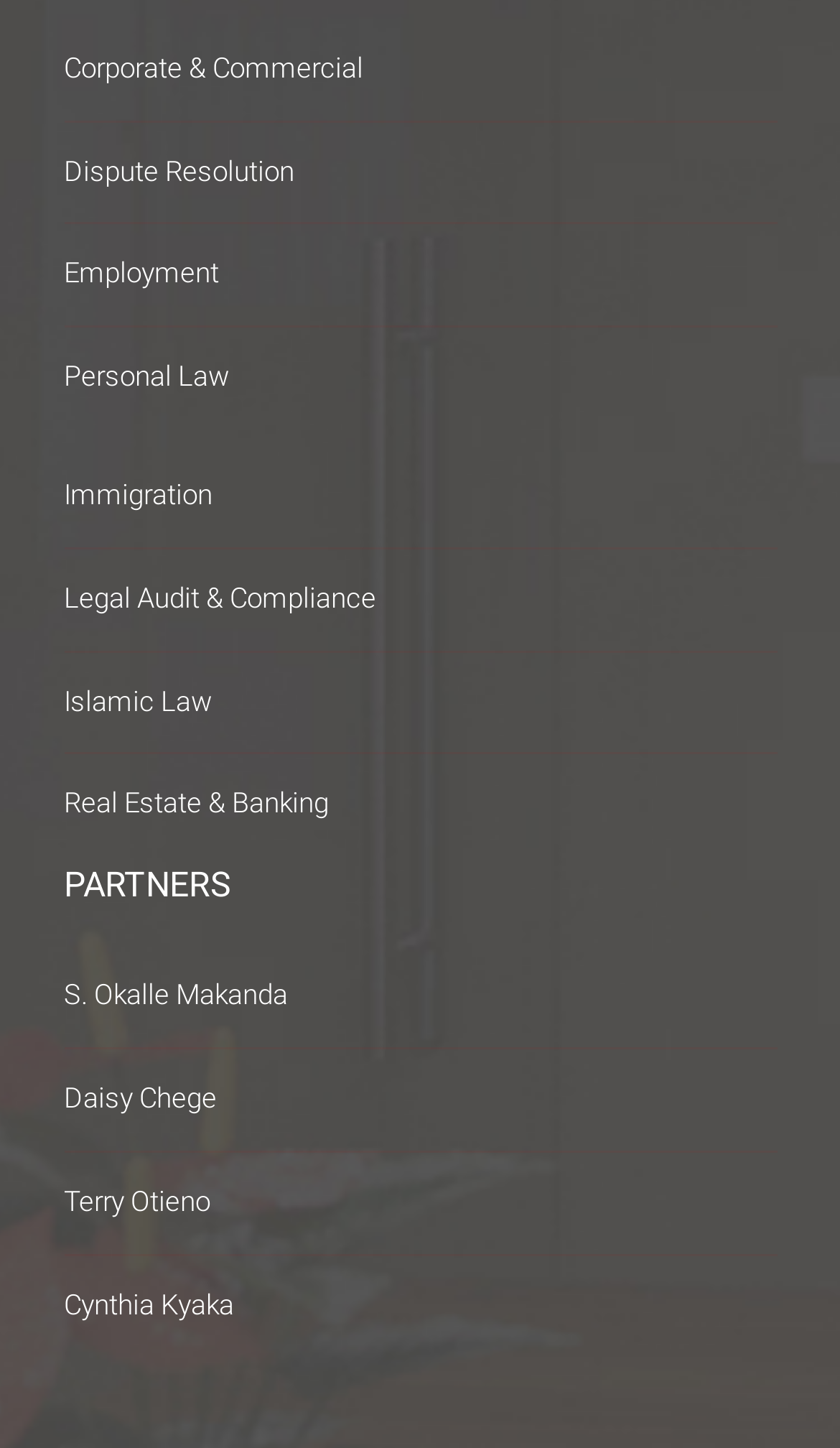Show the bounding box coordinates of the element that should be clicked to complete the task: "Load more articles".

None